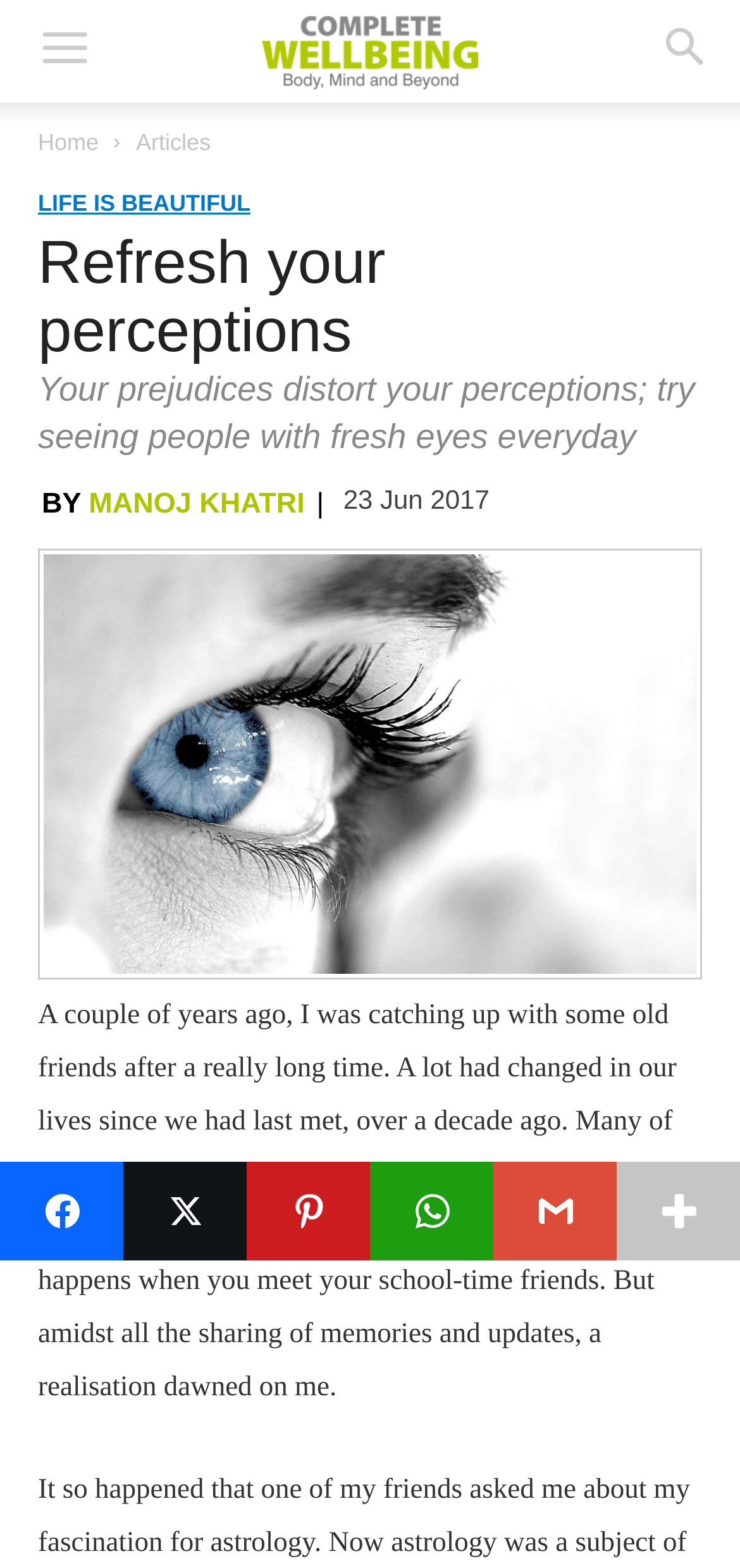Identify the bounding box coordinates of the area that should be clicked in order to complete the given instruction: "View the image 'Close-ip of a human eye / concept of perceptions'". The bounding box coordinates should be four float numbers between 0 and 1, i.e., [left, top, right, bottom].

[0.051, 0.35, 0.949, 0.625]